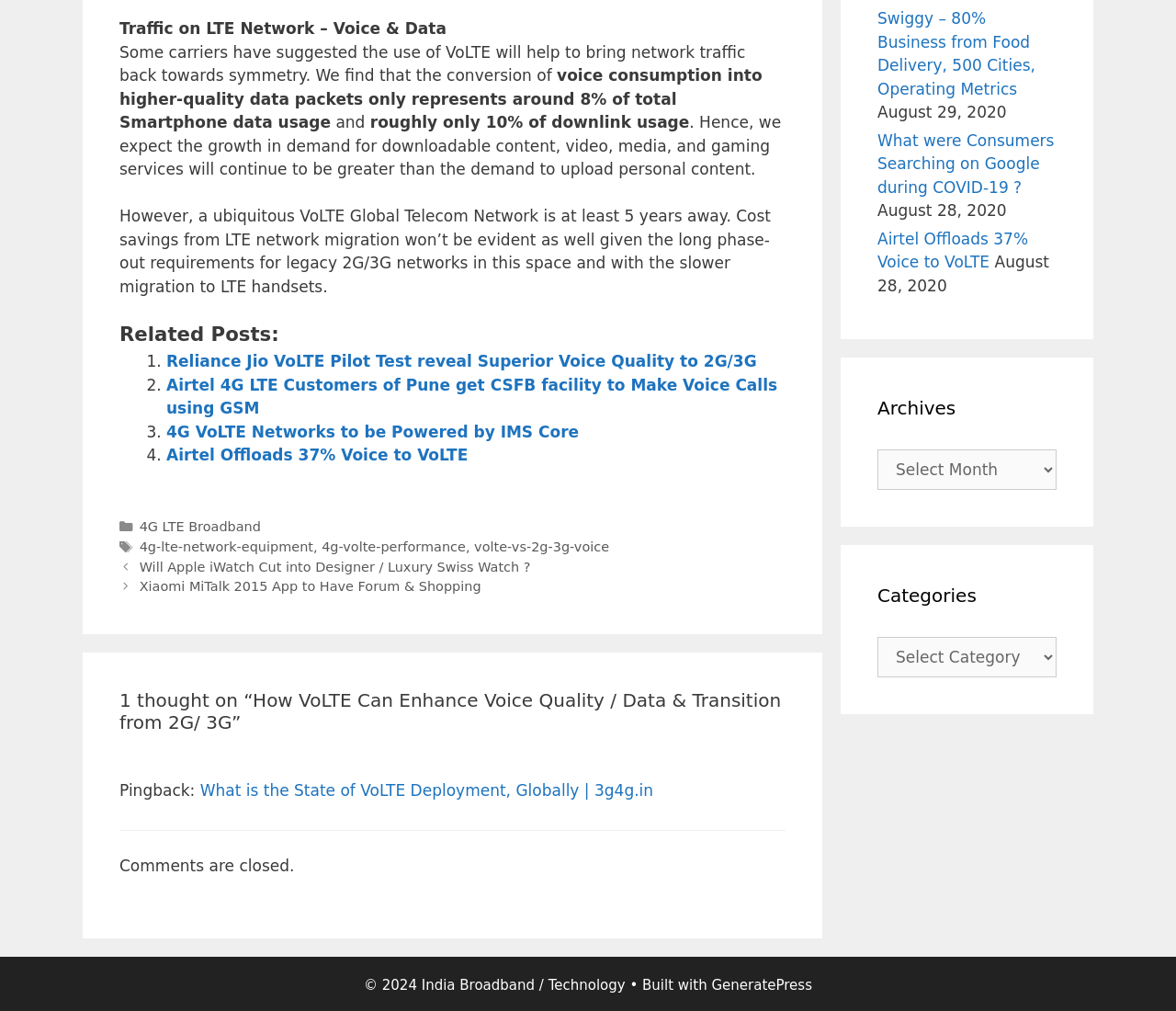Reply to the question below using a single word or brief phrase:
How many years away is a ubiquitous VoLTE Global Telecom Network?

5 years